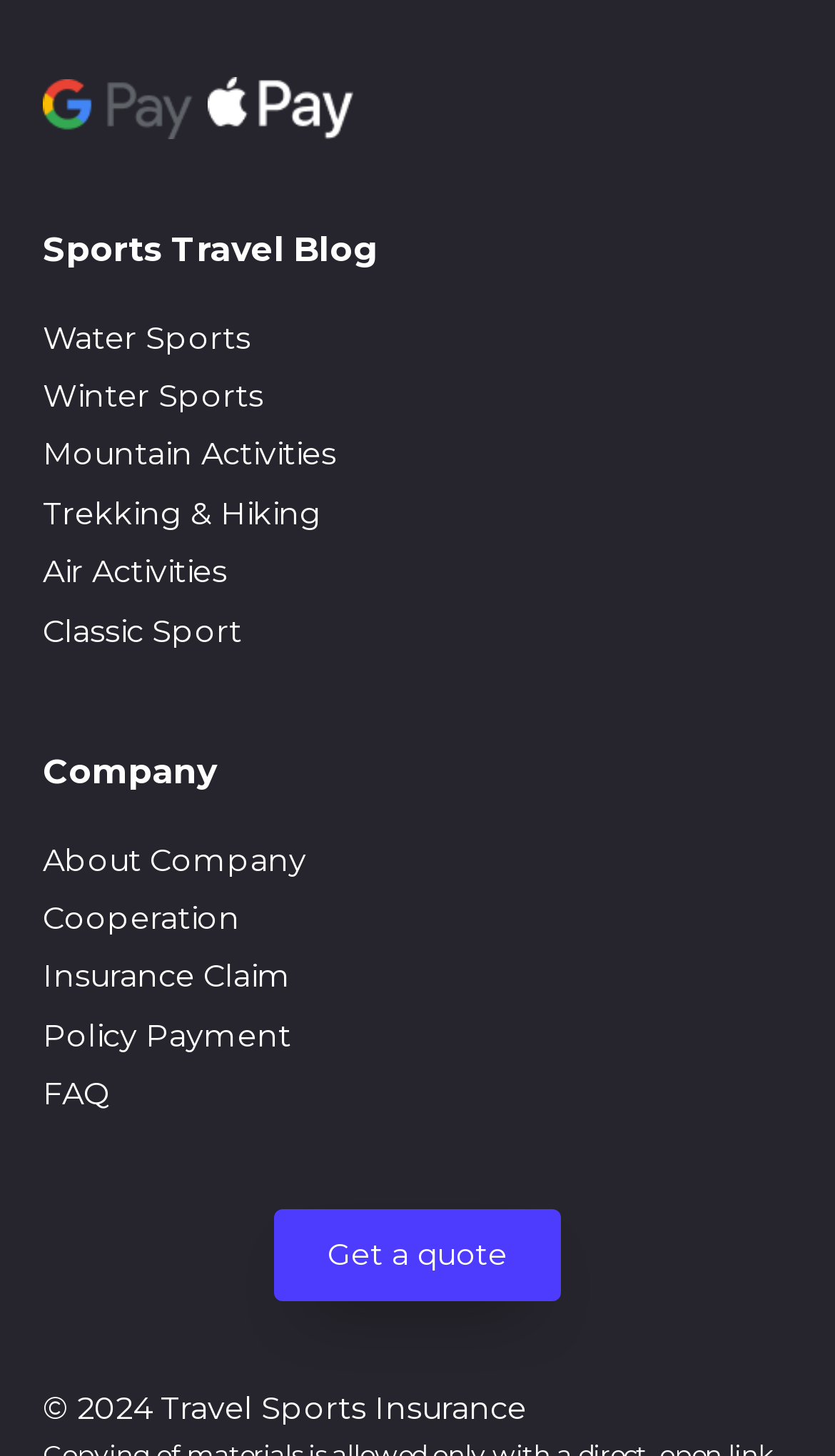Bounding box coordinates should be in the format (top-left x, top-left y, bottom-right x, bottom-right y) and all values should be floating point numbers between 0 and 1. Determine the bounding box coordinate for the UI element described as: FAQ

[0.051, 0.736, 0.133, 0.768]